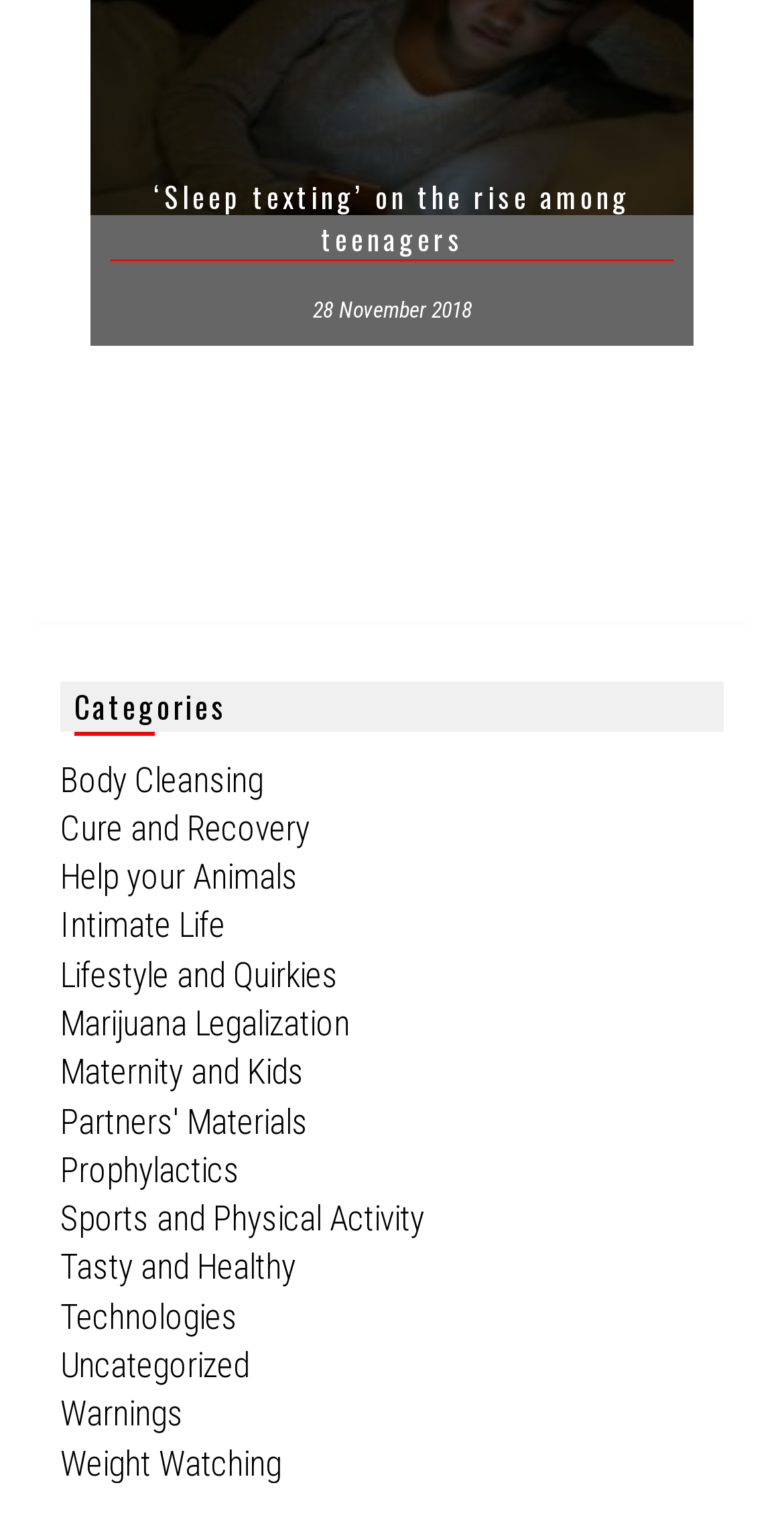Give a short answer to this question using one word or a phrase:
What is the date of the article 'Sleep texting'?

28 November 2018